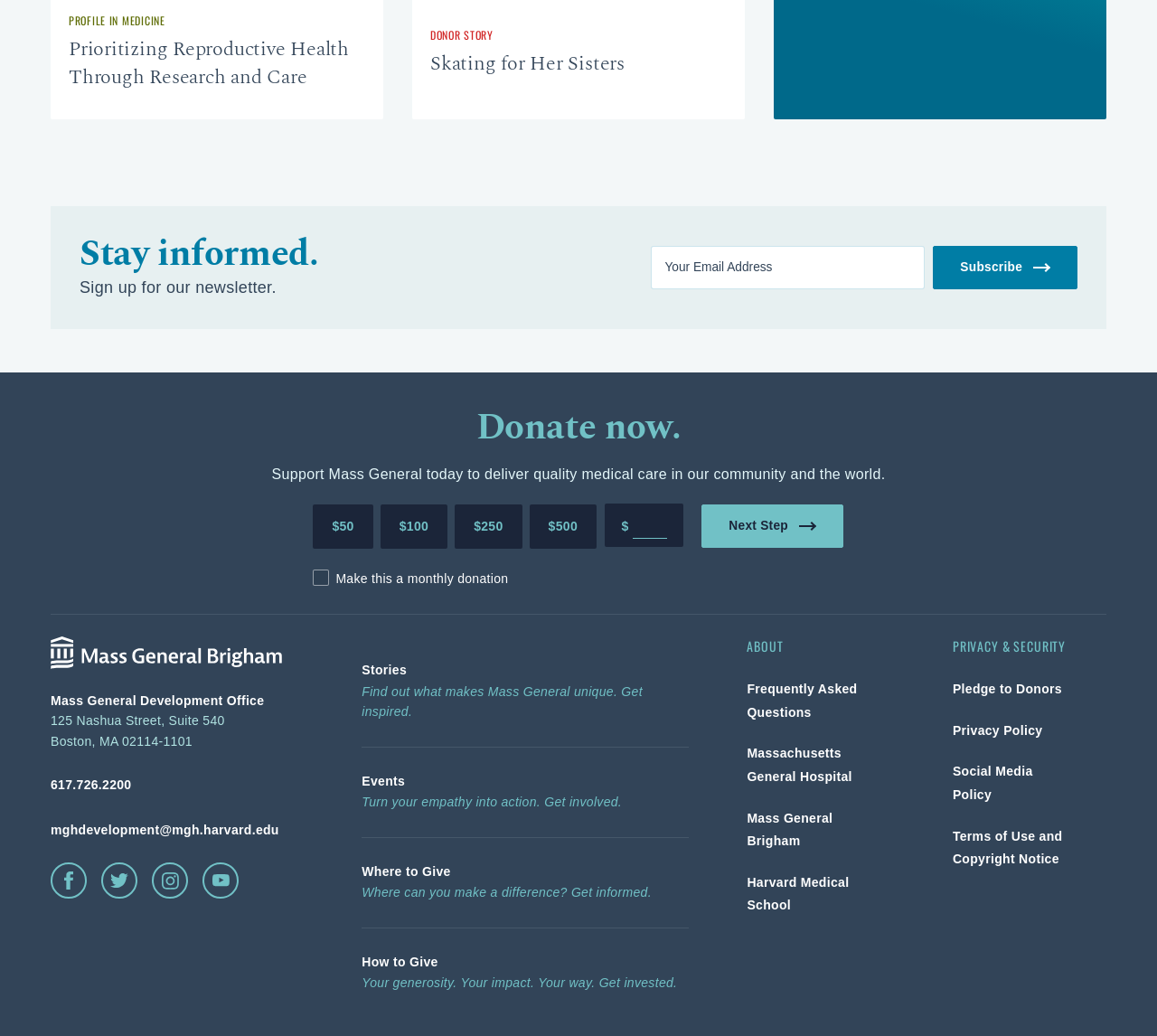Please locate the bounding box coordinates of the element that should be clicked to complete the given instruction: "Click to visit Facebook".

[0.044, 0.833, 0.075, 0.868]